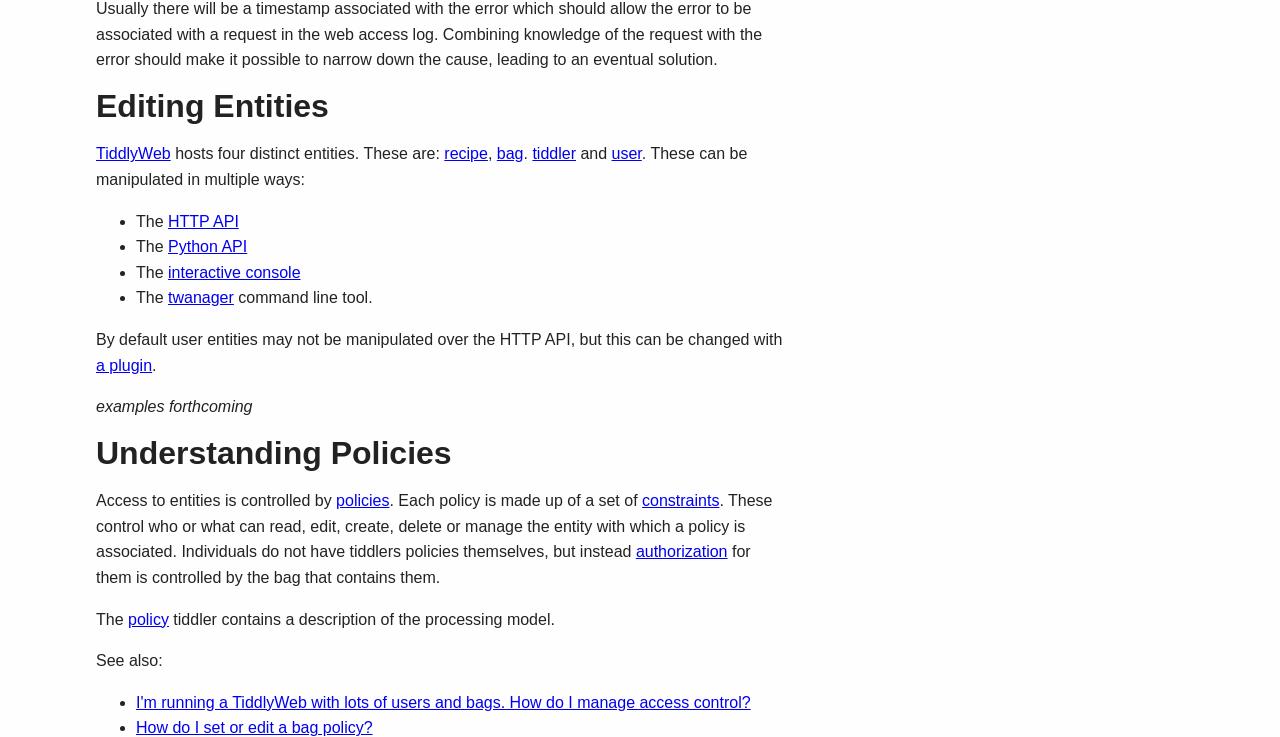Can you specify the bounding box coordinates of the area that needs to be clicked to fulfill the following instruction: "Click on the 'TiddlyWeb' link"?

[0.075, 0.197, 0.133, 0.22]